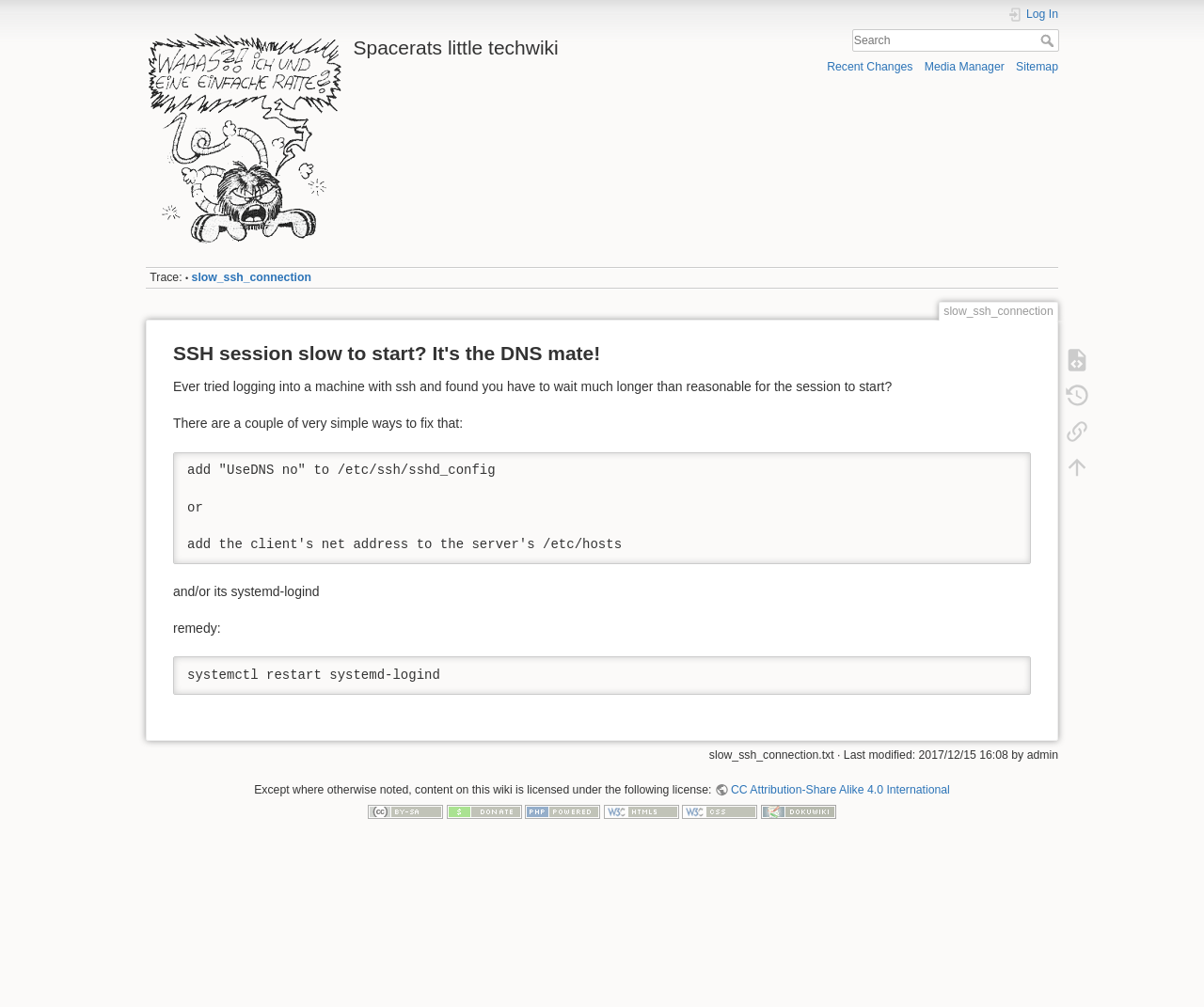Could you specify the bounding box coordinates for the clickable section to complete the following instruction: "Search for something"?

[0.508, 0.029, 0.879, 0.052]